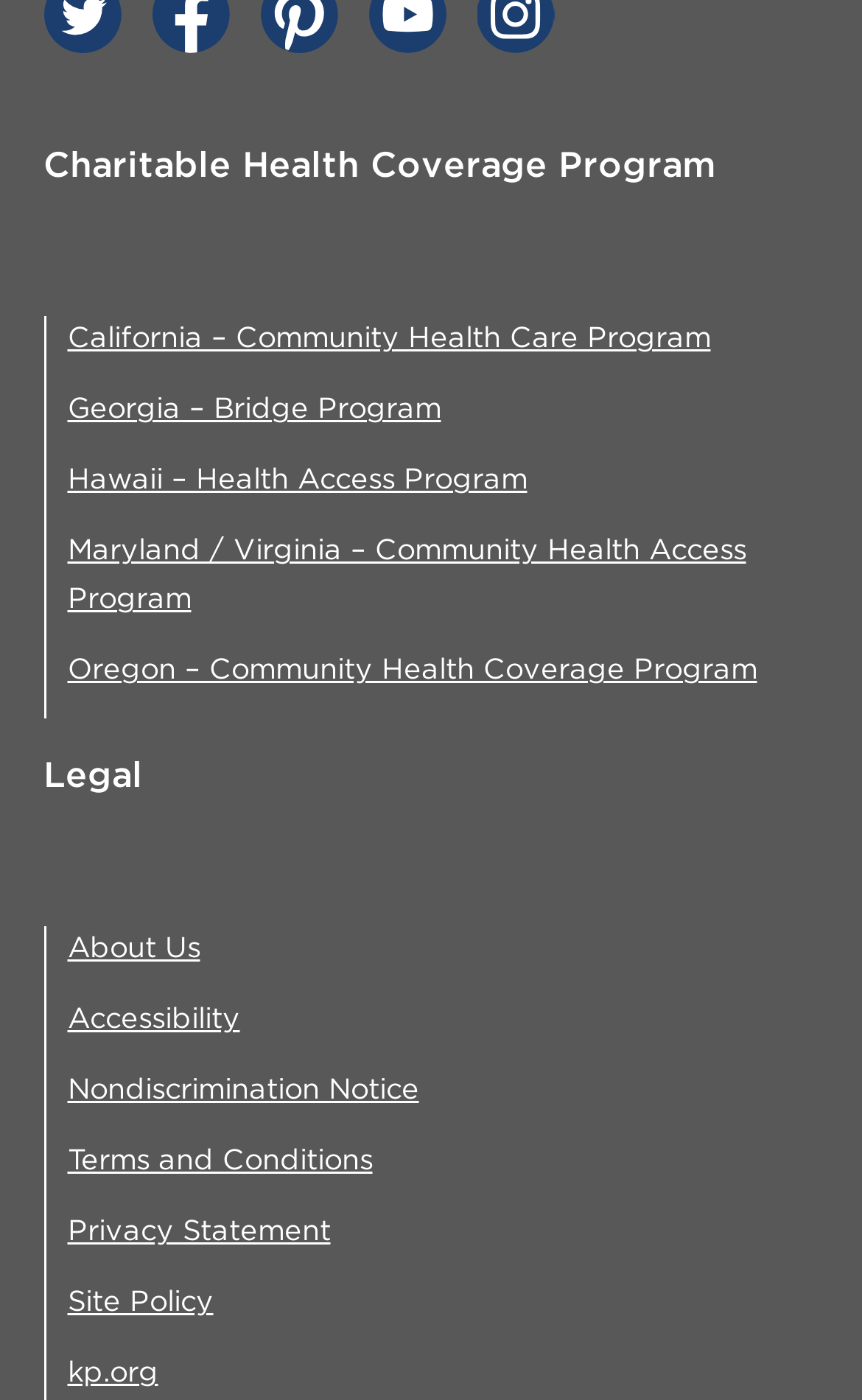How many links are there in total on this webpage?
Look at the image and respond with a one-word or short phrase answer.

11